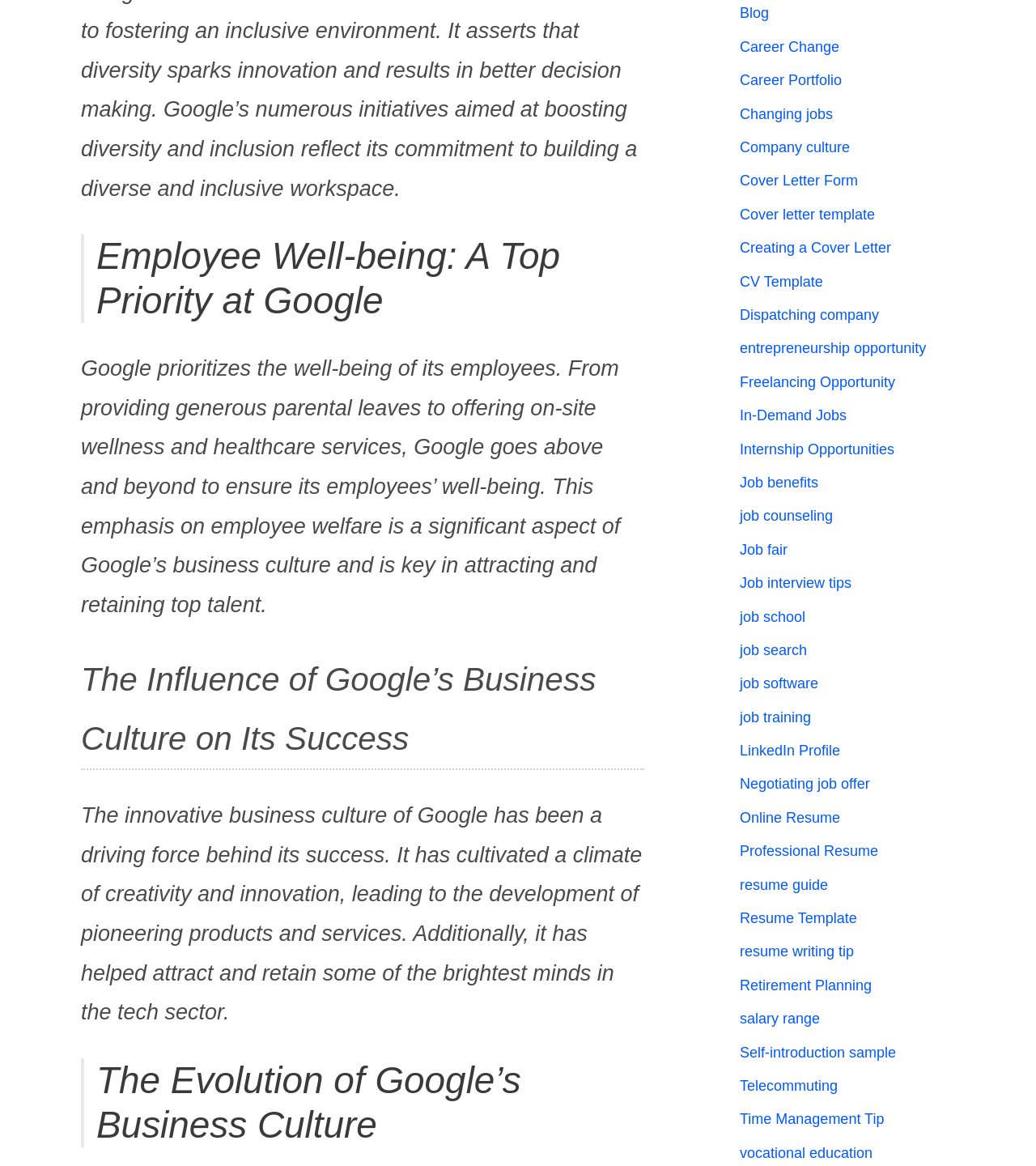Provide a brief response to the question below using a single word or phrase: 
What is the focus of Google's business culture?

Creativity and innovation